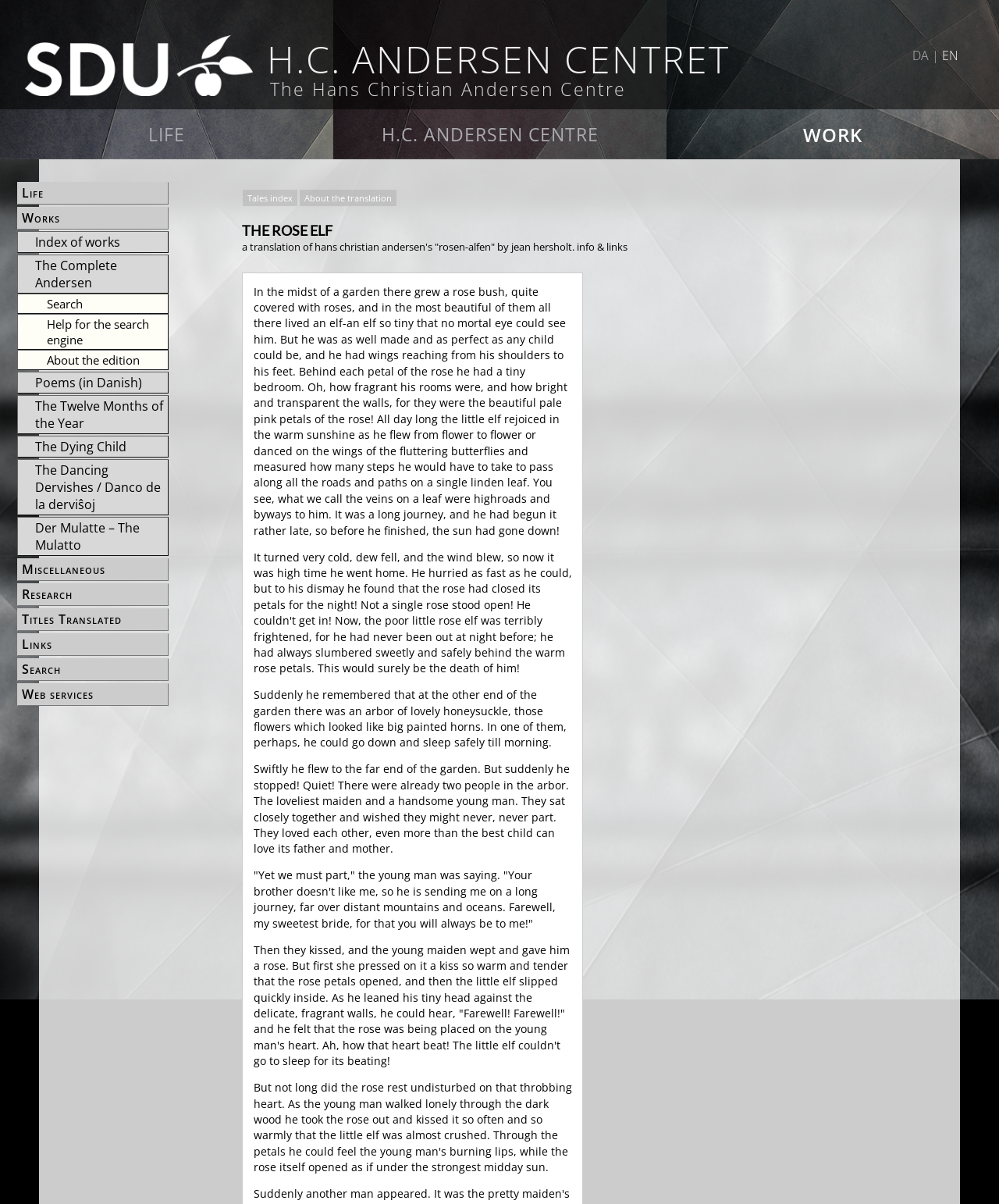What is the name of the centre?
Based on the screenshot, provide a one-word or short-phrase response.

H.C. ANDERSEN CENTRET